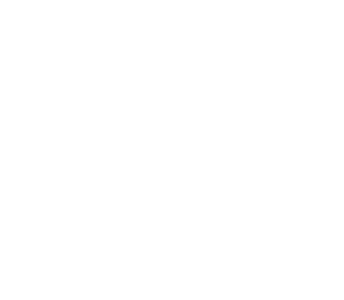What is the purpose of the image?
Based on the visual content, answer with a single word or a brief phrase.

Educational